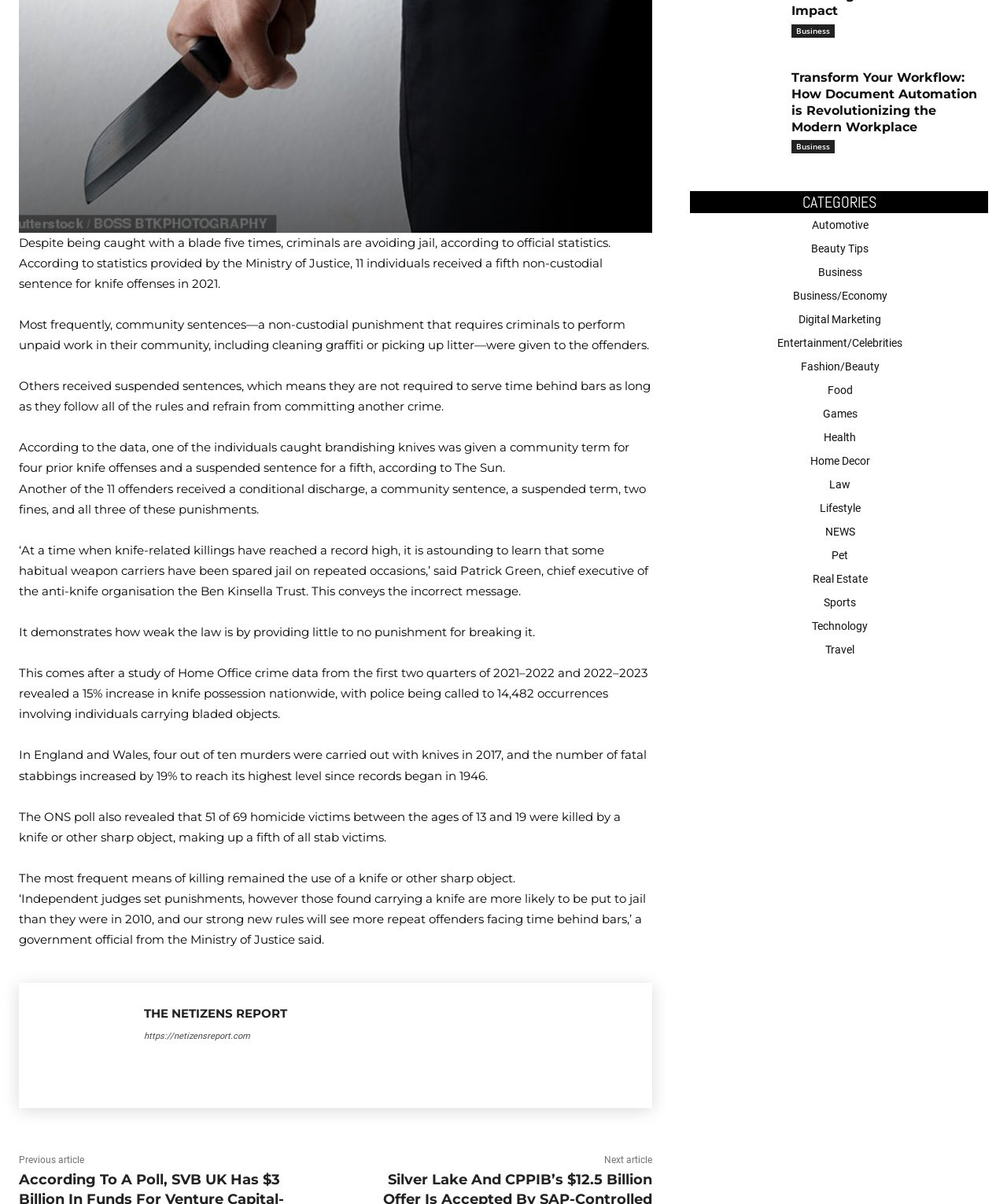Identify the bounding box for the UI element that is described as follows: "Real Estate".

[0.685, 0.471, 0.981, 0.491]